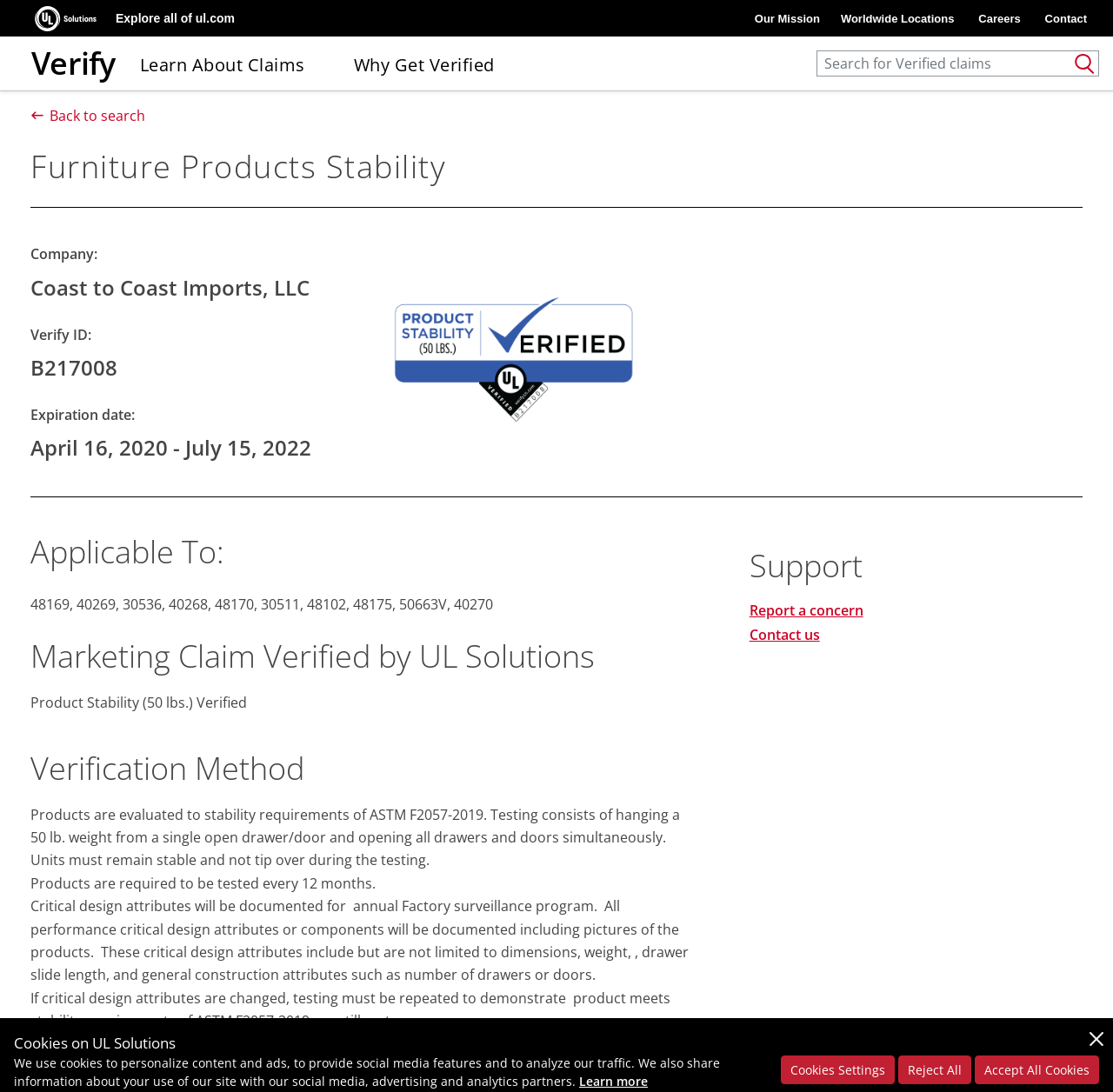Please specify the bounding box coordinates of the element that should be clicked to execute the given instruction: 'Report a concern'. Ensure the coordinates are four float numbers between 0 and 1, expressed as [left, top, right, bottom].

[0.673, 0.55, 0.776, 0.568]